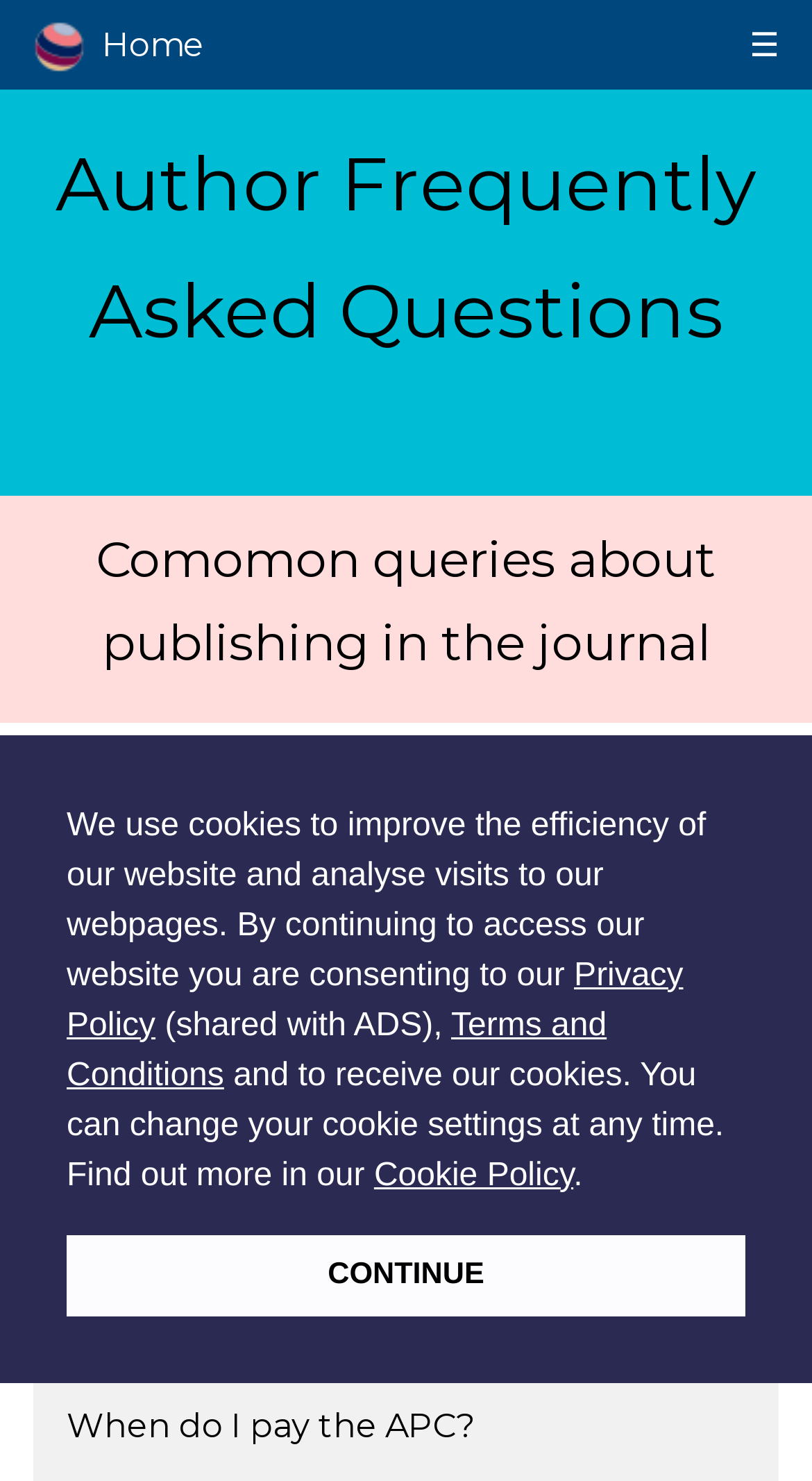What is the first question in the 'General' category?
Provide a detailed and extensive answer to the question.

The first question in the 'General' category is 'What is the reach/audience of the journal?' as indicated by the button with that text.